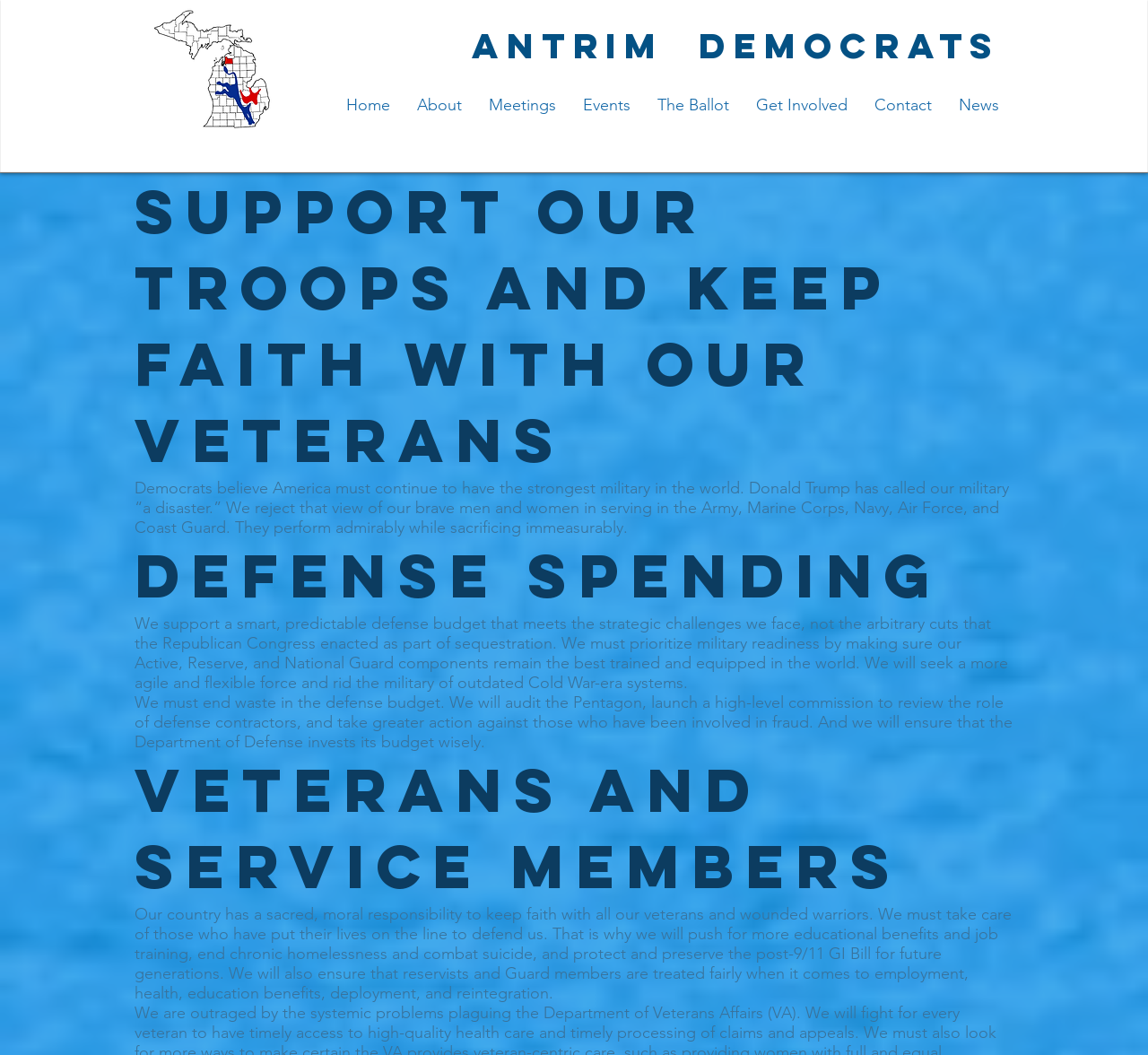How many paragraphs of text are there?
Answer the question with just one word or phrase using the image.

4